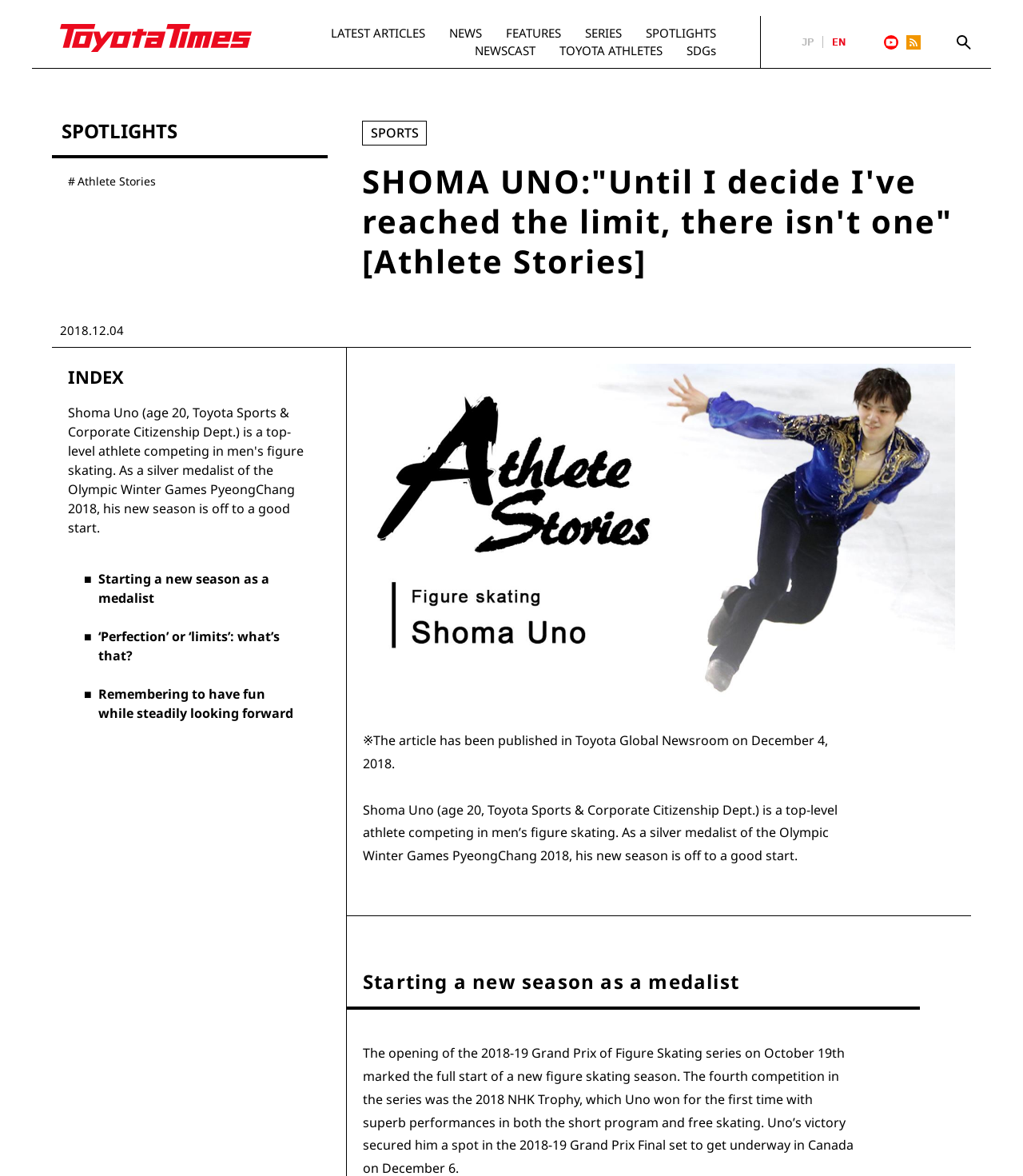Provide the bounding box coordinates of the UI element this sentence describes: "SPORTS".

[0.354, 0.103, 0.417, 0.124]